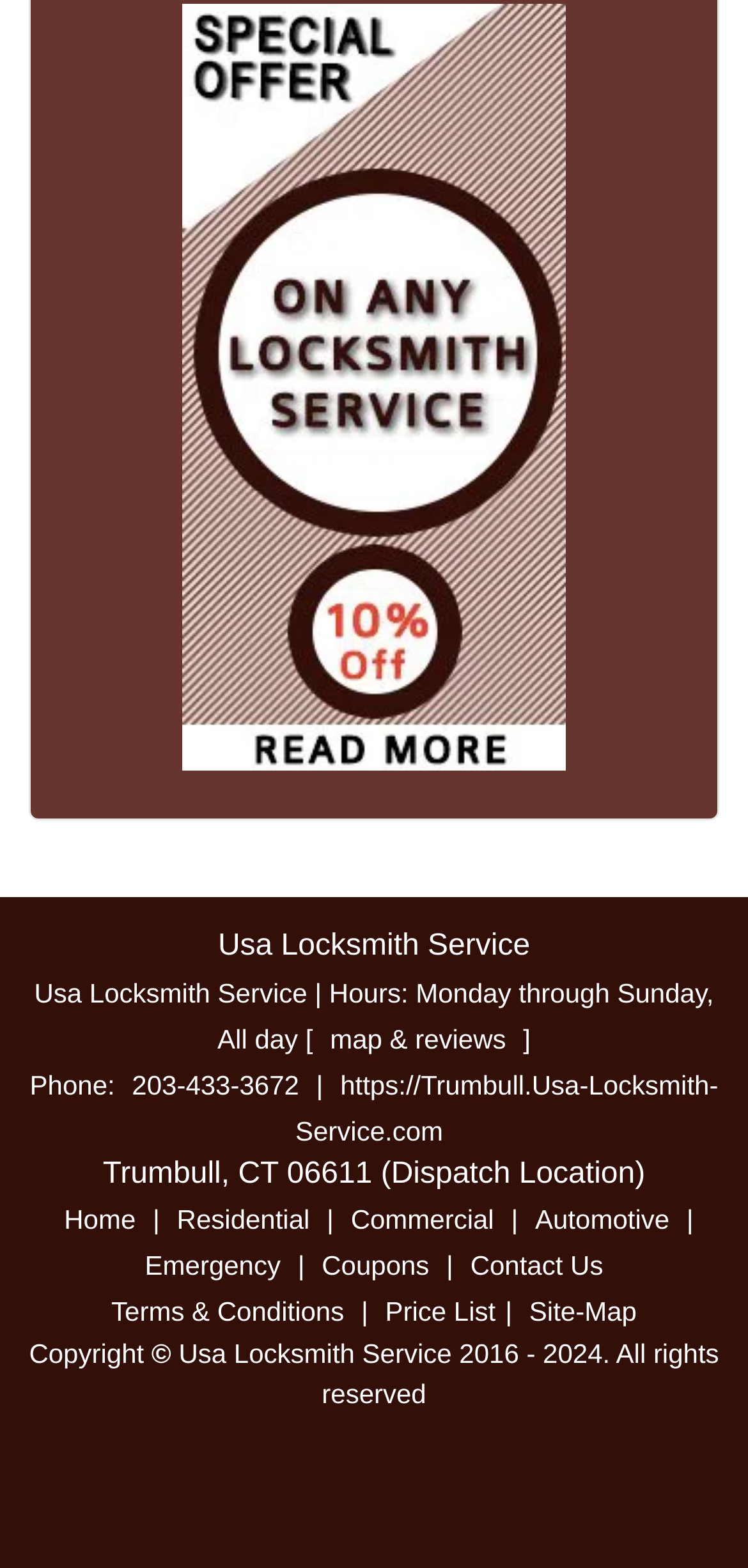What is the address of the locksmith service?
Could you answer the question with a detailed and thorough explanation?

I found the address by looking at the StaticText element with the text 'Trumbull, CT 06611 (Dispatch Location)' which is located below the phone number and website link.